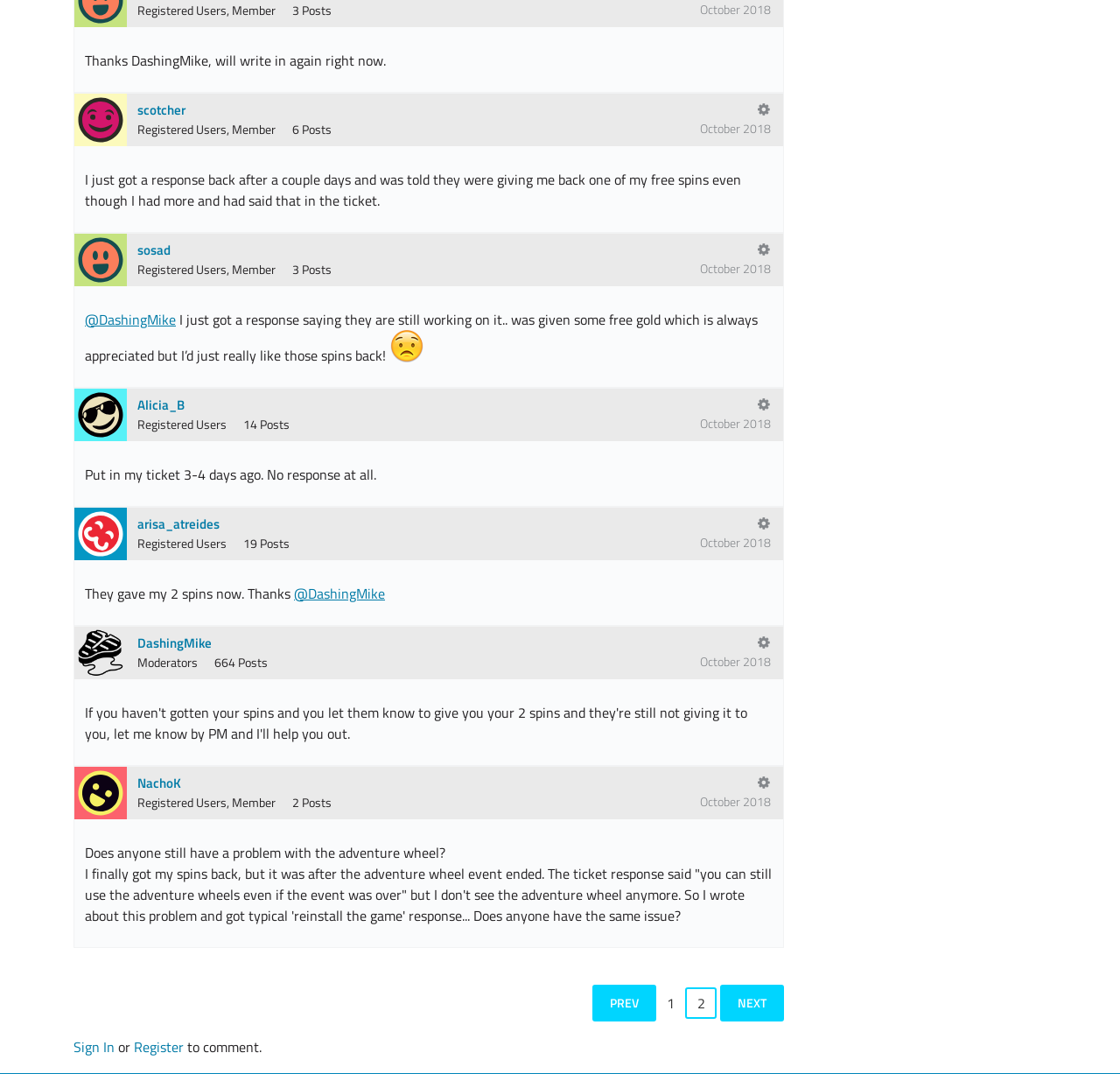Please identify the bounding box coordinates of the element I need to click to follow this instruction: "Reply to a post".

[0.674, 0.092, 0.69, 0.111]